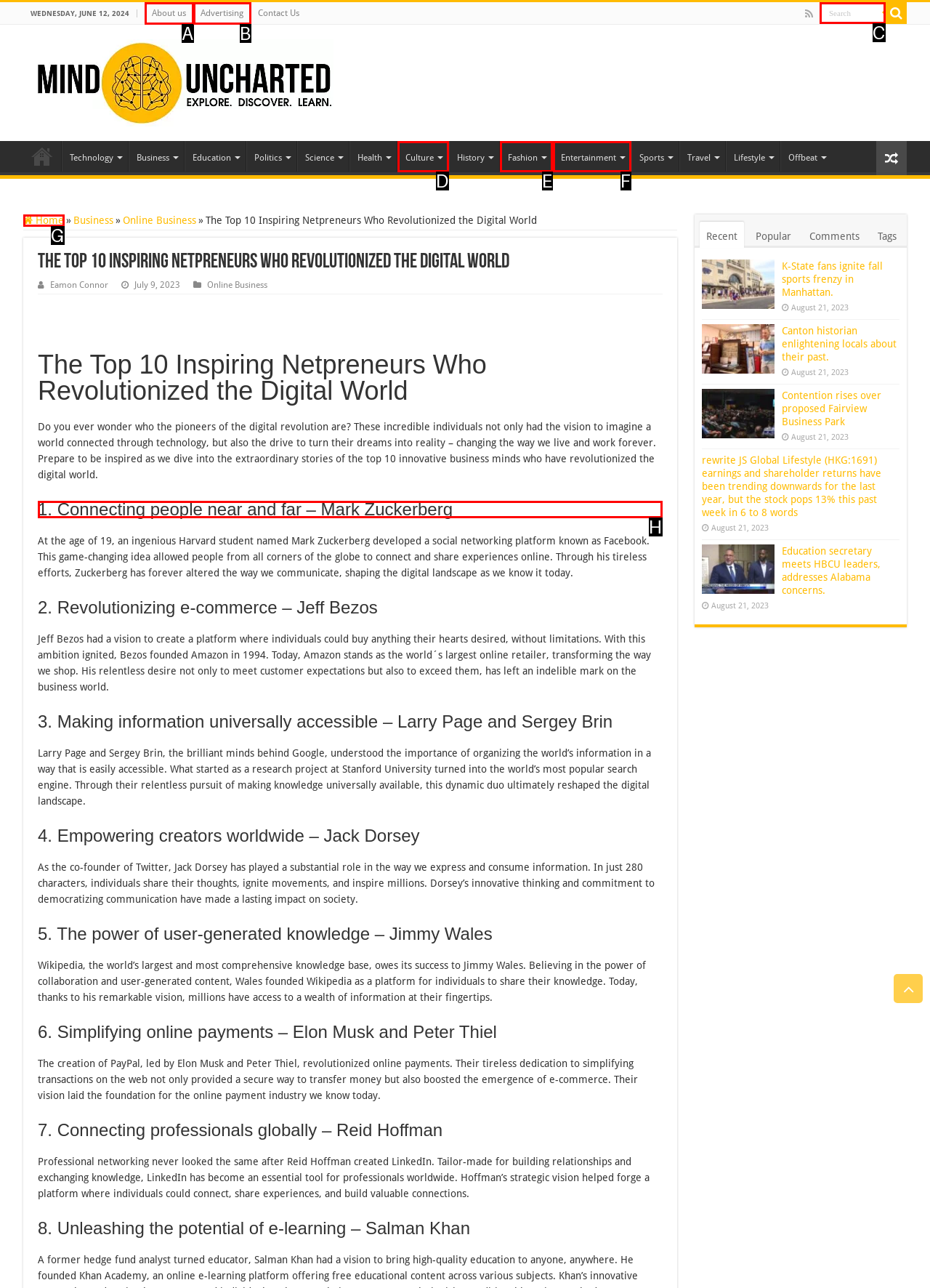Which option should be clicked to execute the task: Learn about Mark Zuckerberg's story?
Reply with the letter of the chosen option.

H